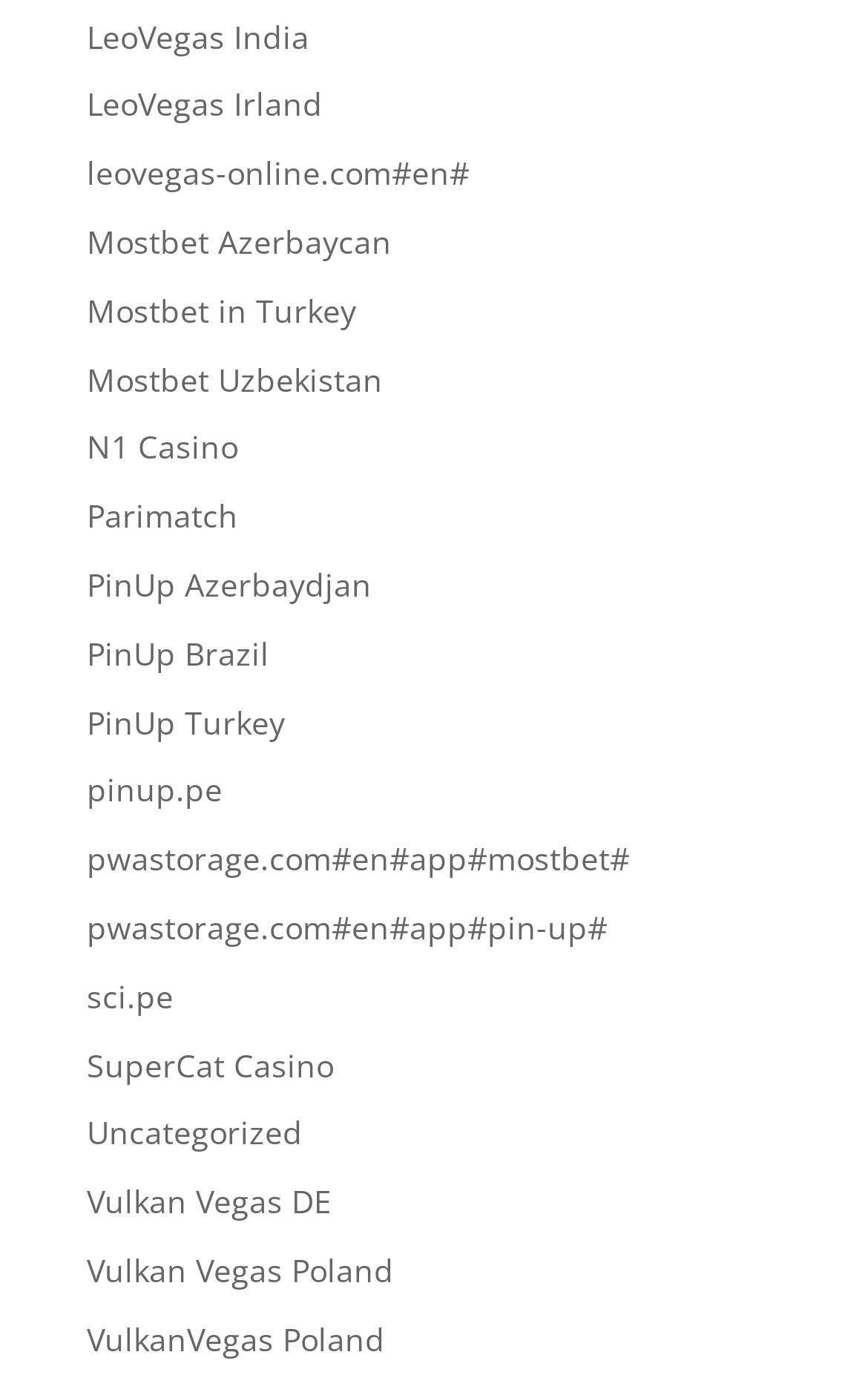Determine the bounding box coordinates of the clickable region to follow the instruction: "Check out Advertise Here".

None